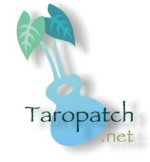How many leaves are sprouting from the gourd?
Can you offer a detailed and complete answer to this question?

The gourd in the logo has three green leaves sprouting from the top, which adds to the natural and creative elements of the design.